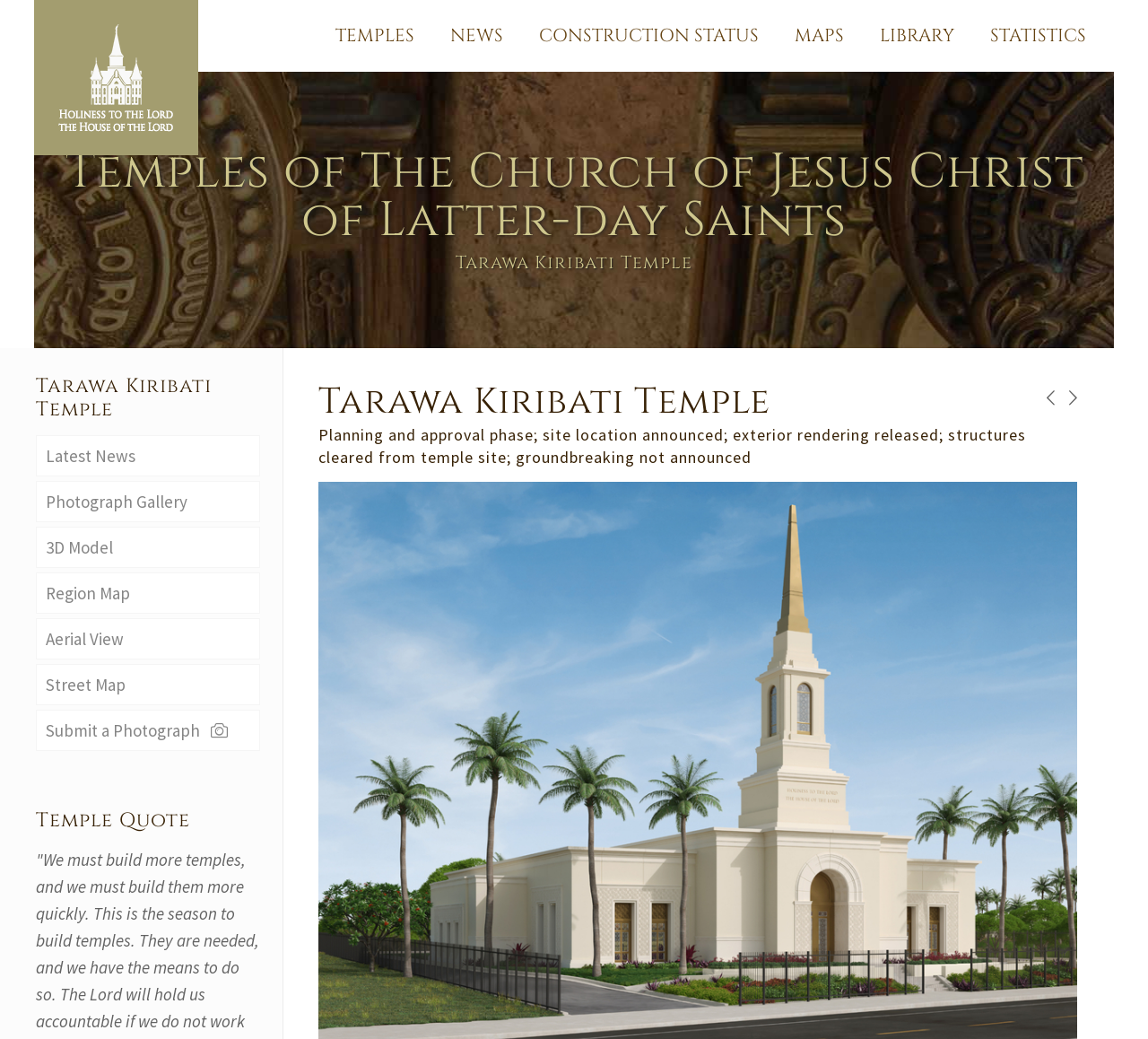Identify the bounding box coordinates for the UI element mentioned here: "Google Reviews". Provide the coordinates as four float values between 0 and 1, i.e., [left, top, right, bottom].

None